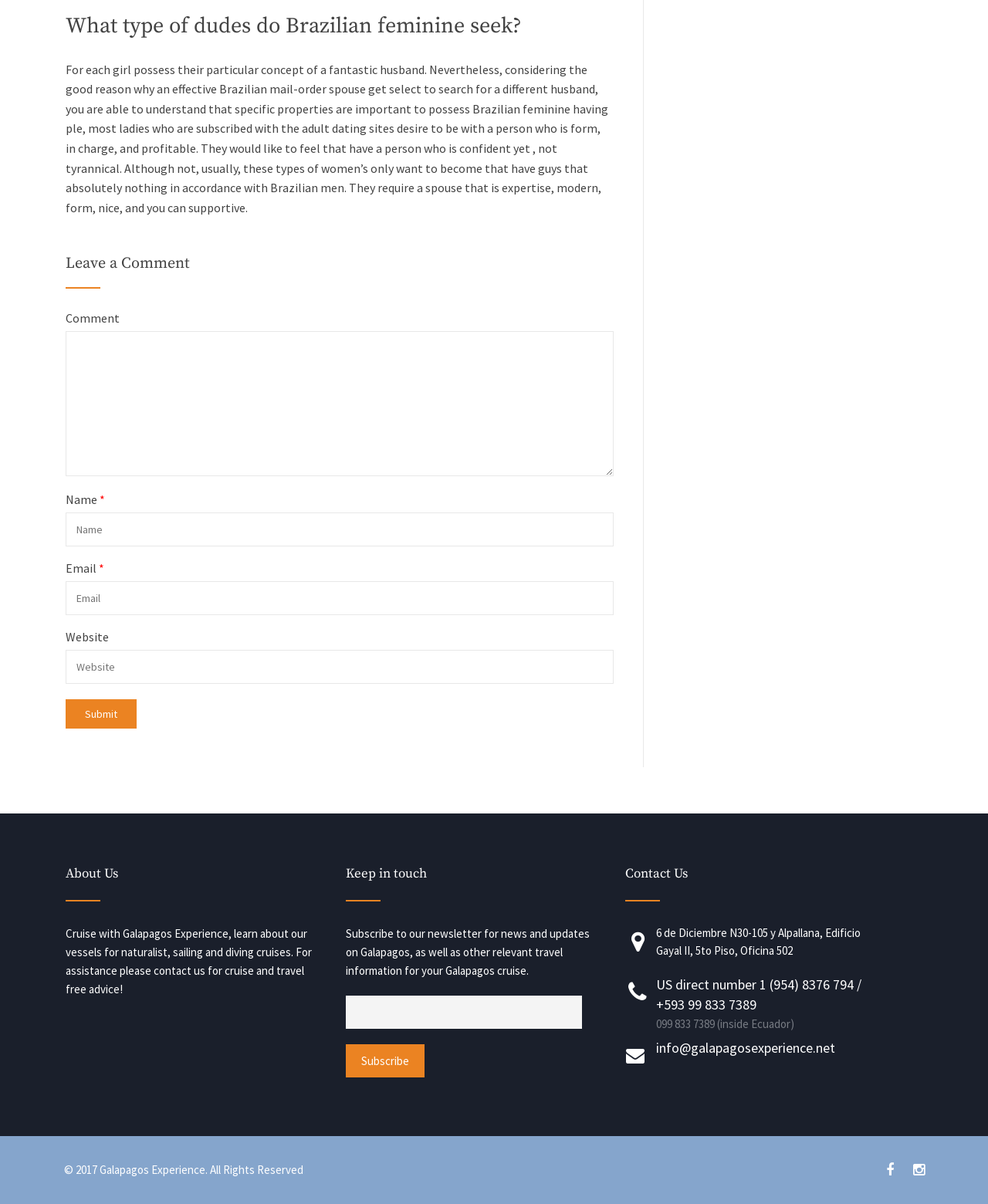Given the description "parent_node: Comment name="comment"", provide the bounding box coordinates of the corresponding UI element.

[0.066, 0.275, 0.621, 0.396]